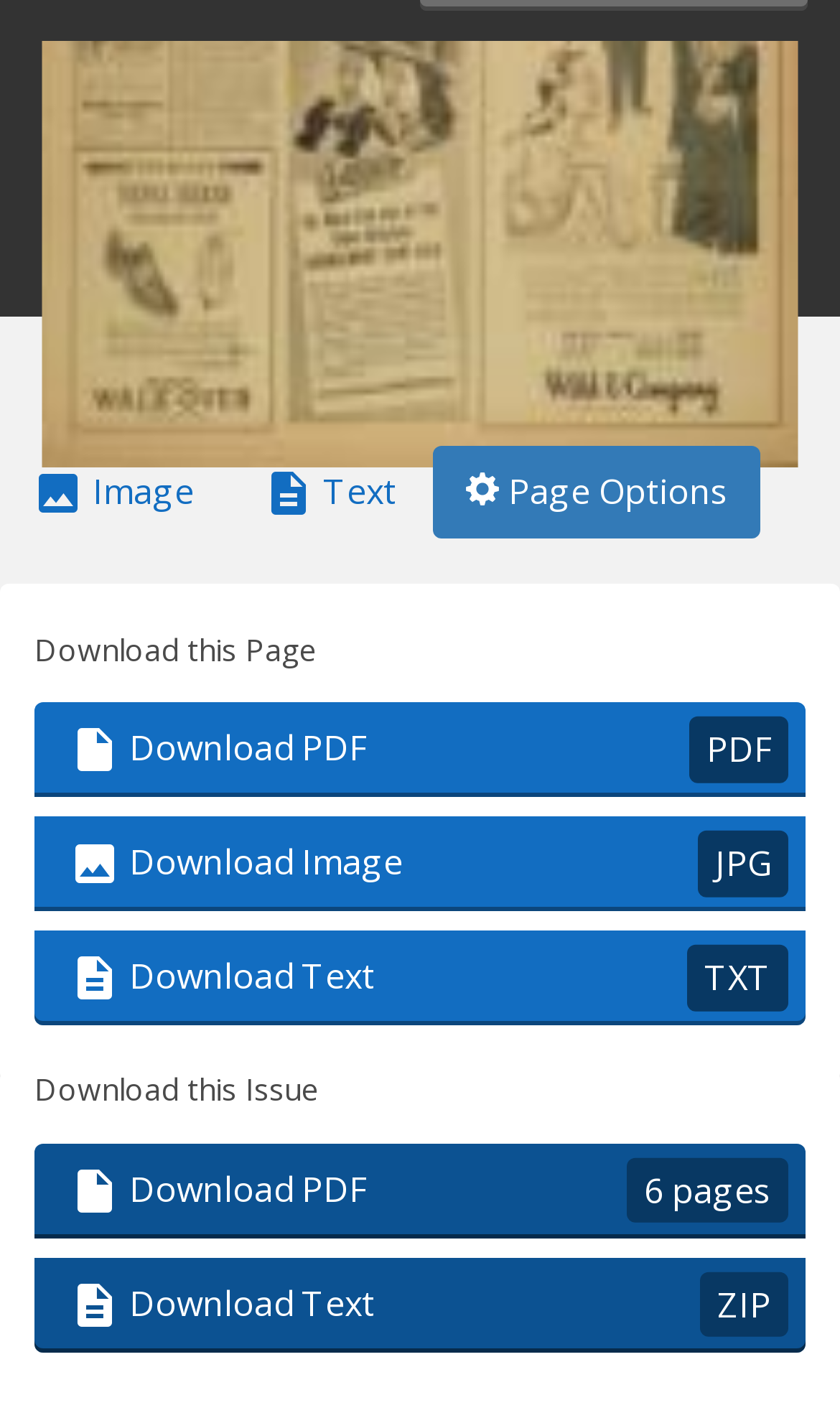Provide a brief response to the question using a single word or phrase: 
How many tabs are available in the tab list?

3